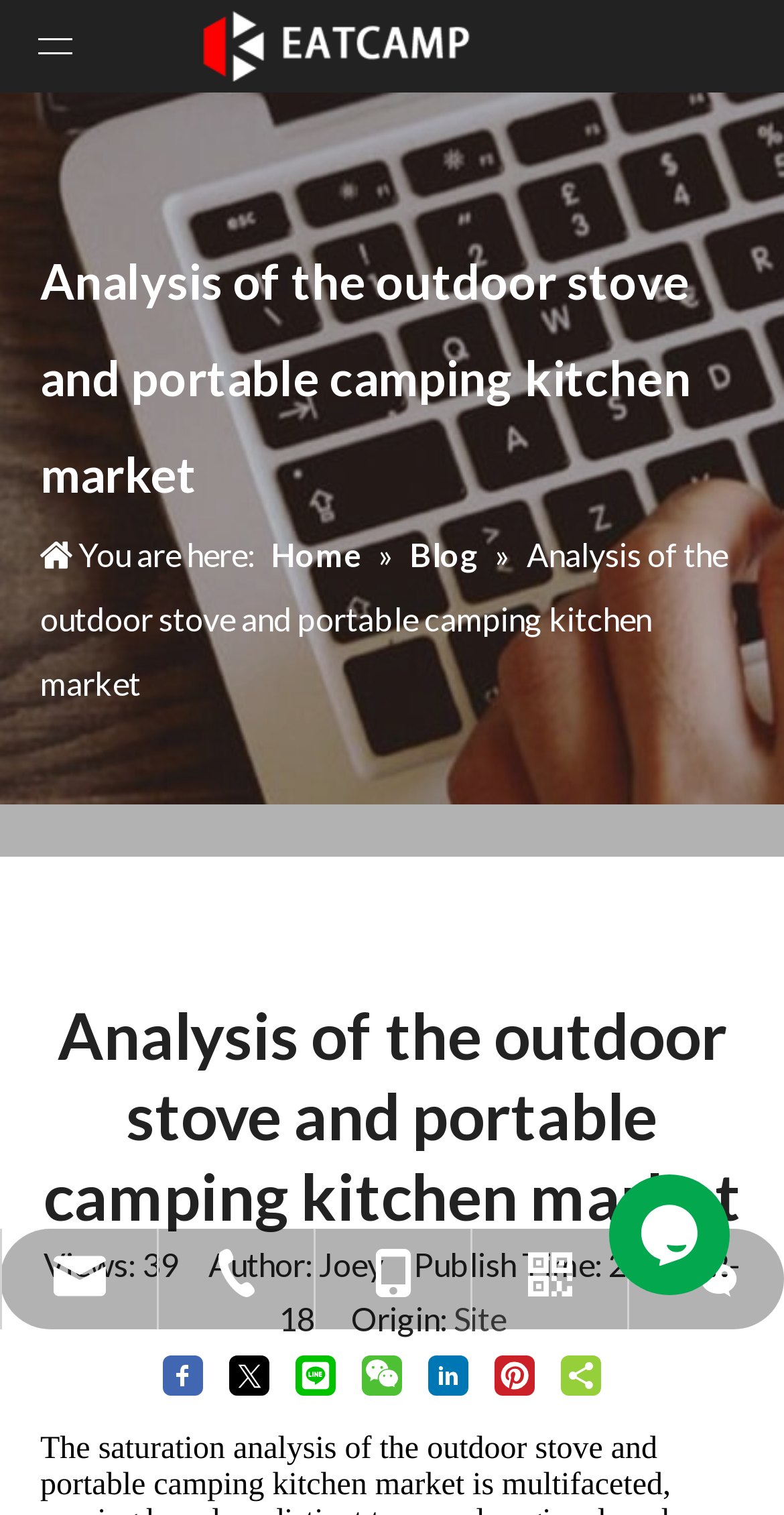Determine the title of the webpage and give its text content.

Analysis of the outdoor stove and portable camping kitchen market